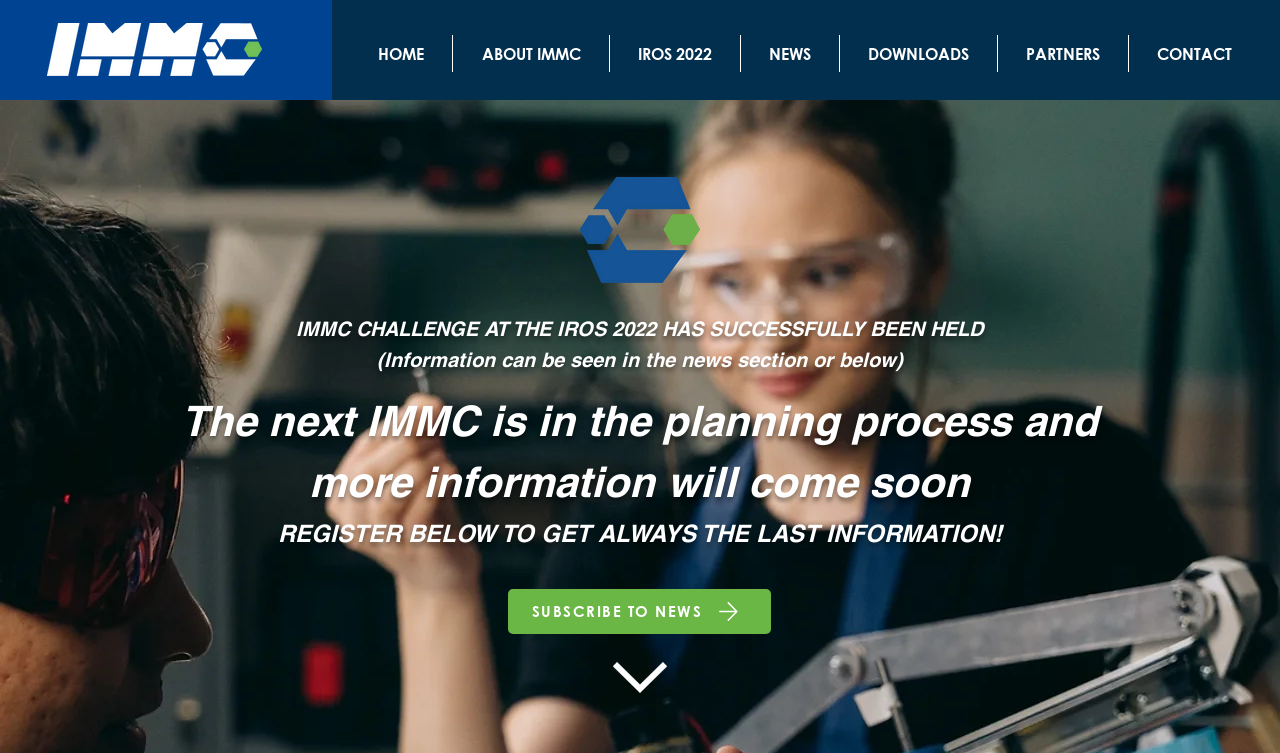What is the topic of the main heading?
Can you give a detailed and elaborate answer to the question?

I found a heading element with the text 'IMMC CHALLENGE AT THE IROS 2022 HAS SUCCESSFULLY BEEN HELD', which is the main heading of the webpage, and the topic is about the IMMC challenge.